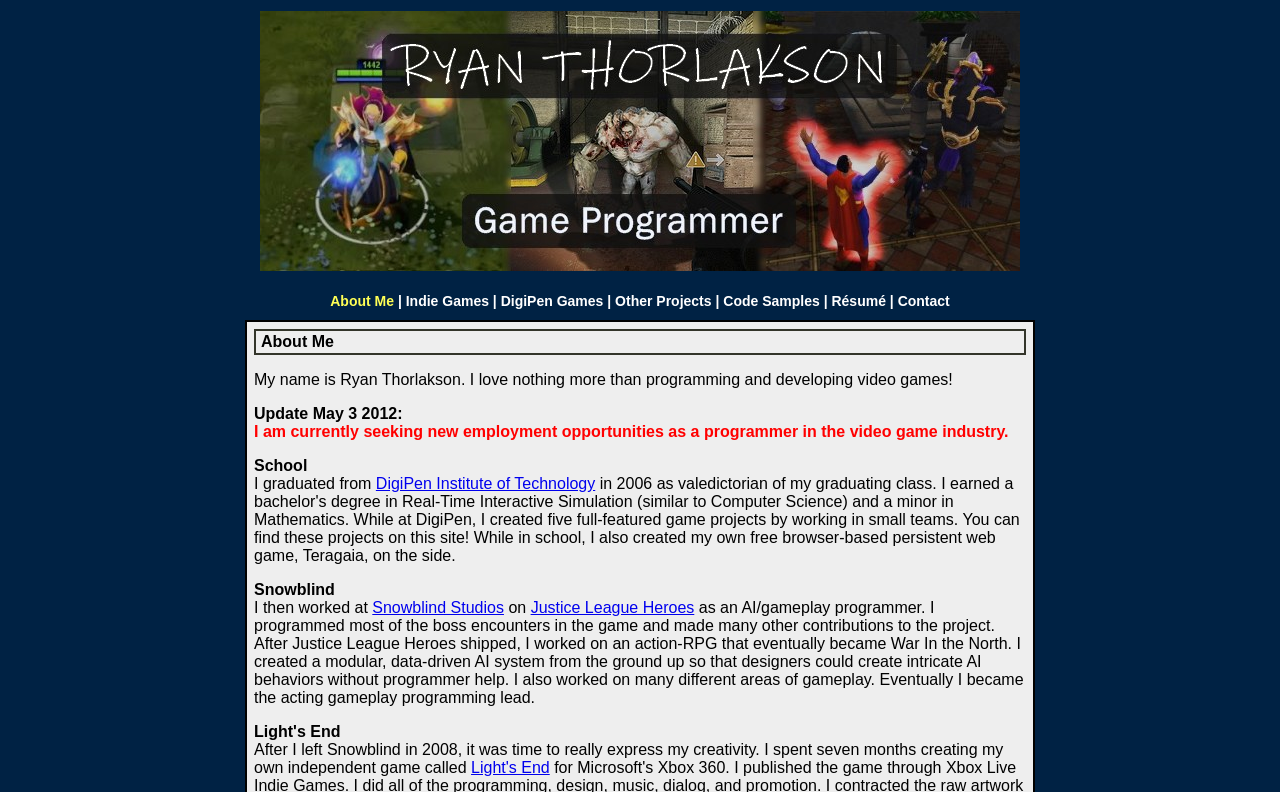Please respond in a single word or phrase: 
How many links are in the top navigation menu?

6